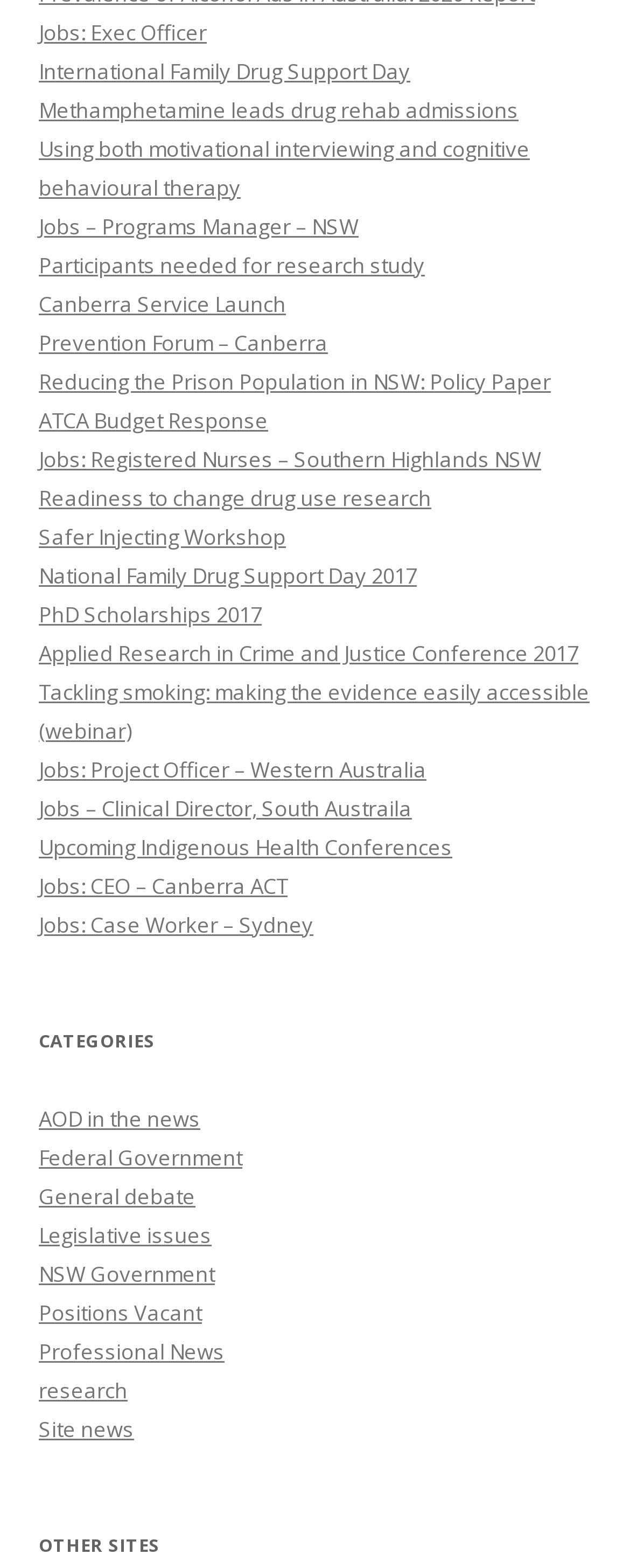Please respond to the question with a concise word or phrase:
How many job postings are available?

14